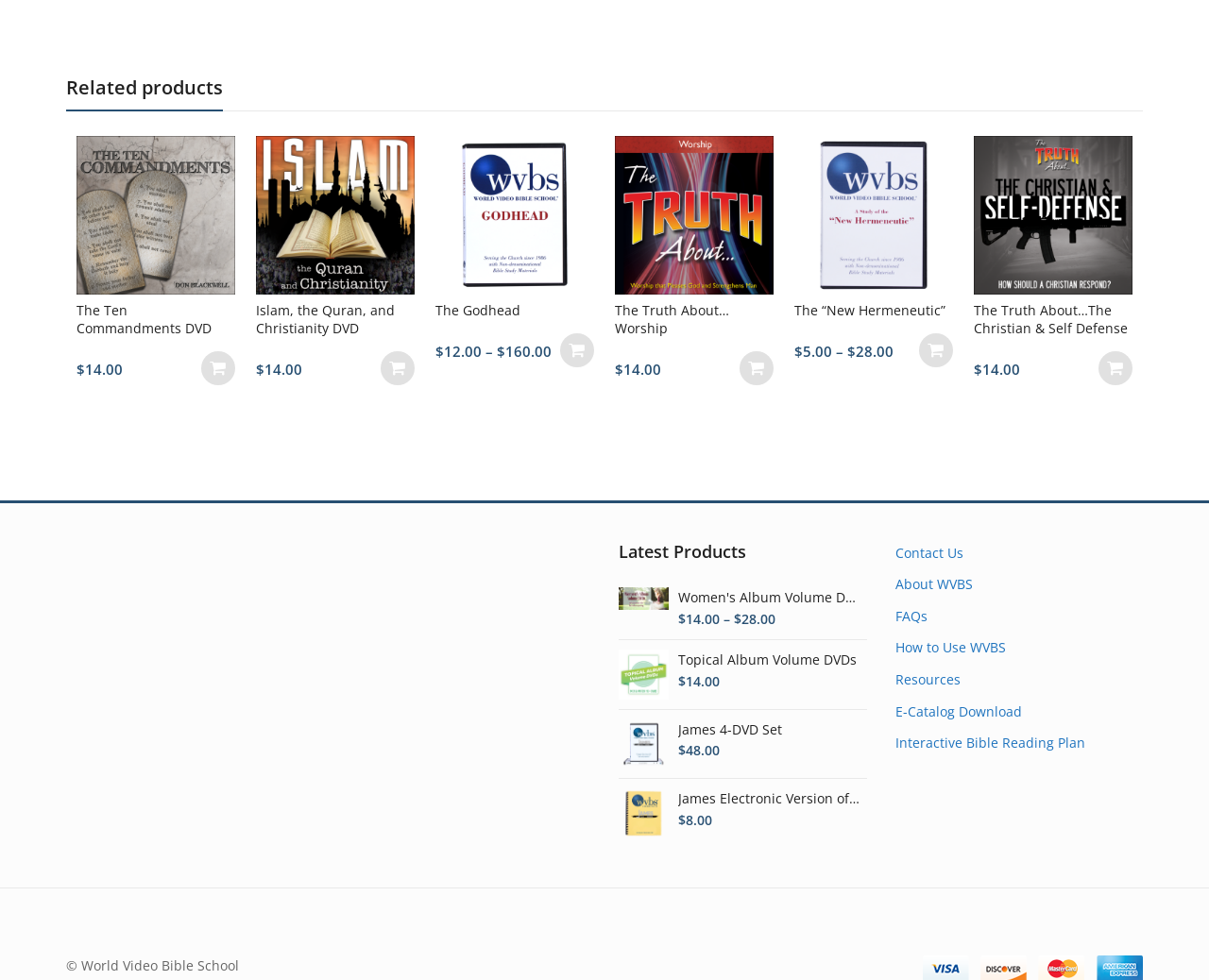Find the bounding box coordinates for the element that must be clicked to complete the instruction: "Contact Us". The coordinates should be four float numbers between 0 and 1, indicated as [left, top, right, bottom].

[0.74, 0.555, 0.796, 0.573]